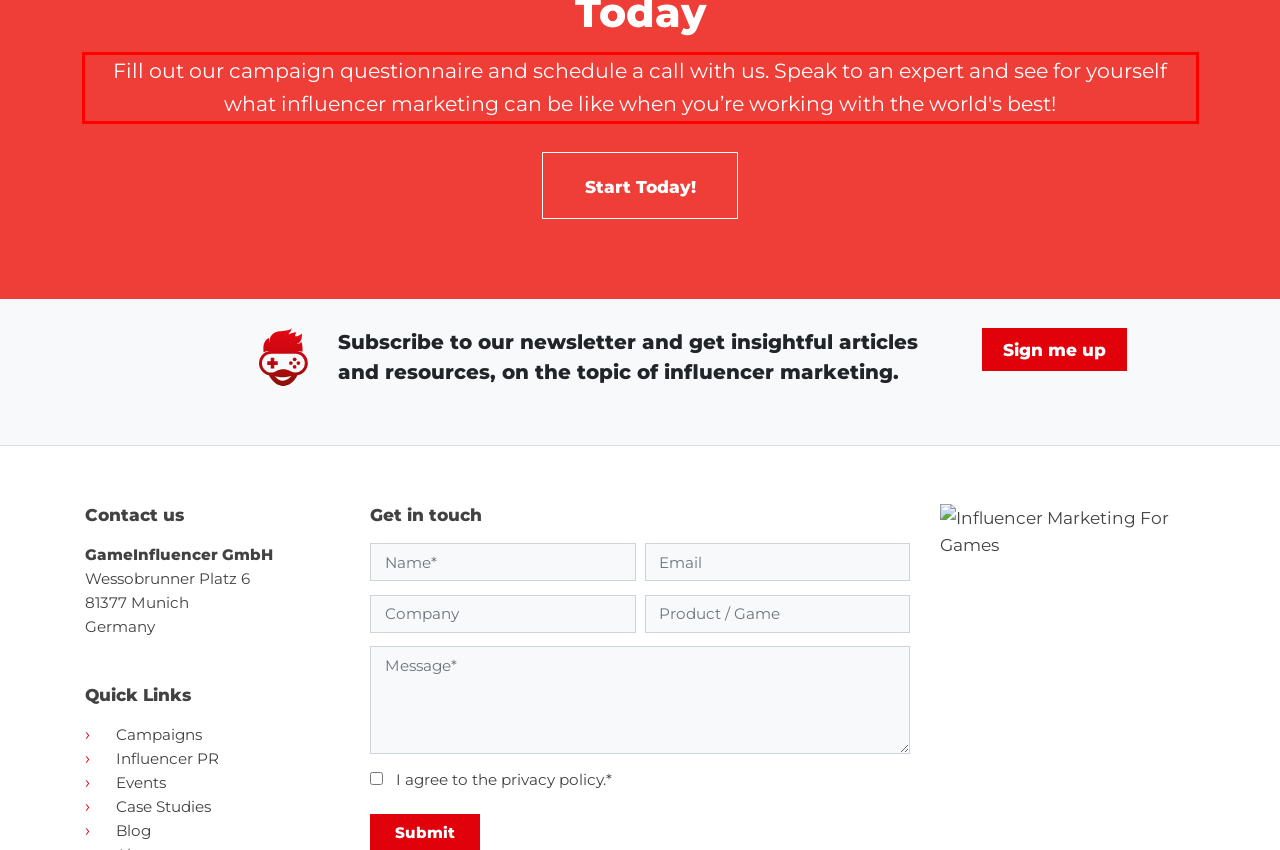Please perform OCR on the text within the red rectangle in the webpage screenshot and return the text content.

Fill out our campaign questionnaire and schedule a call with us. Speak to an expert and see for yourself what influencer marketing can be like when you’re working with the world's best!